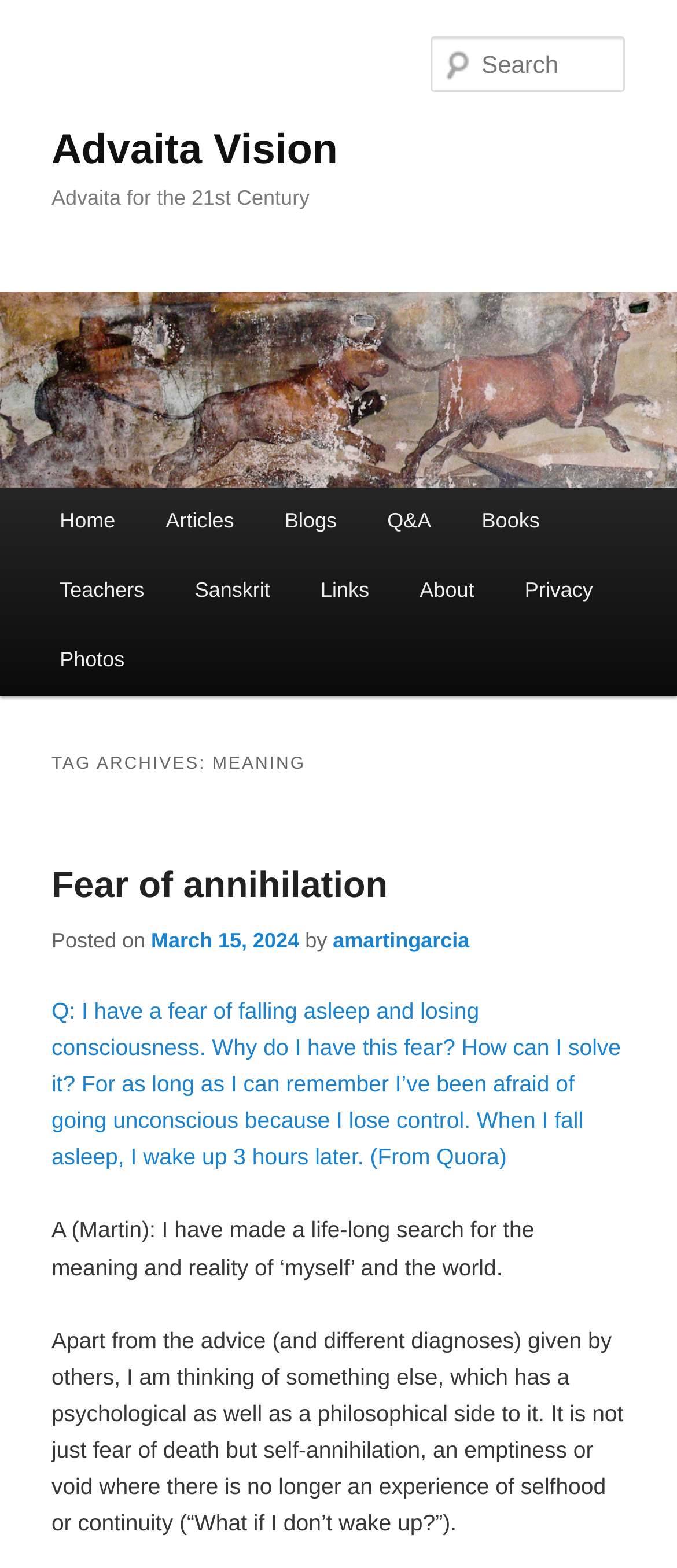Elaborate on the webpage's design and content in a detailed caption.

The webpage is titled "Advaita Vision" and appears to be a blog or online publication focused on Advaita, a school of Hindu philosophy. At the top of the page, there are two links to skip to primary and secondary content. Below these links, the website's title "Advaita Vision" is displayed prominently, with a smaller heading "Advaita for the 21st Century" underneath.

To the left of the title, there is a large image with the same title "Advaita Vision". A search bar is located at the top right corner of the page. Below the title and image, there is a main menu with links to various sections of the website, including "Home", "Blogs", "Q&A", "Books", "Teachers", "Sanskrit", "Links", "About", "Privacy", and "Photos".

The main content of the page appears to be a blog post or article titled "TAG ARCHIVES: MEANING", which is divided into sections. The first section has a heading "Fear of annihilation" and contains a link to the same title. Below this, there is a paragraph of text with a question about fear of falling asleep and losing consciousness, followed by a response from someone named Martin. The response is a philosophical and psychological exploration of the fear of self-annihilation.

Throughout the page, there are several links to other articles or sections of the website, as well as static text elements that provide additional context or information. Overall, the webpage appears to be a resource for those interested in Advaita philosophy and related topics.